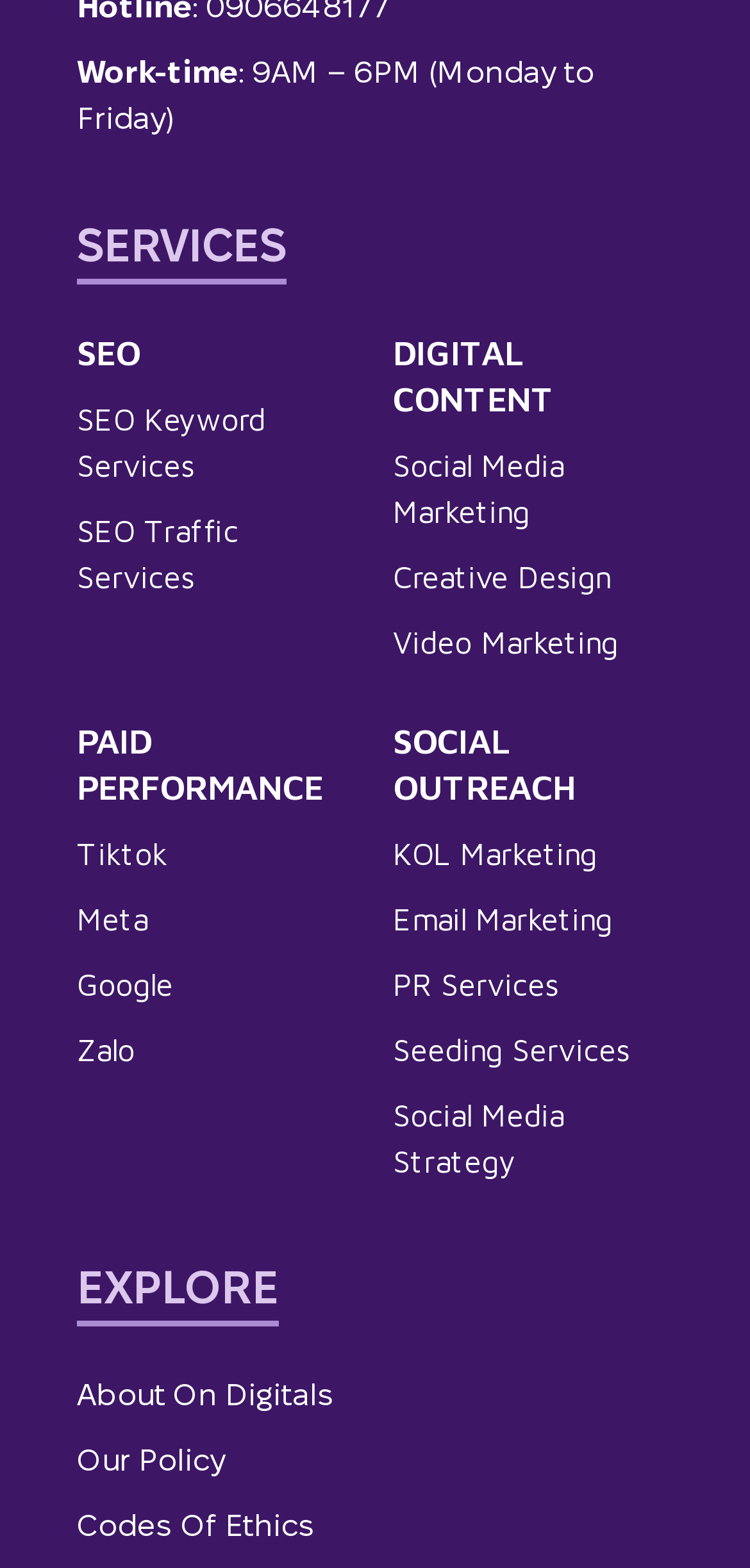Respond to the following query with just one word or a short phrase: 
What services are offered under DIGITAL CONTENT?

Social Media, Creative Design, Video Marketing